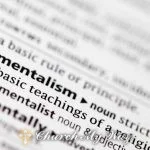Provide a one-word or one-phrase answer to the question:
What is the definition of fundamentalism?

Strict adherence to basic teachings